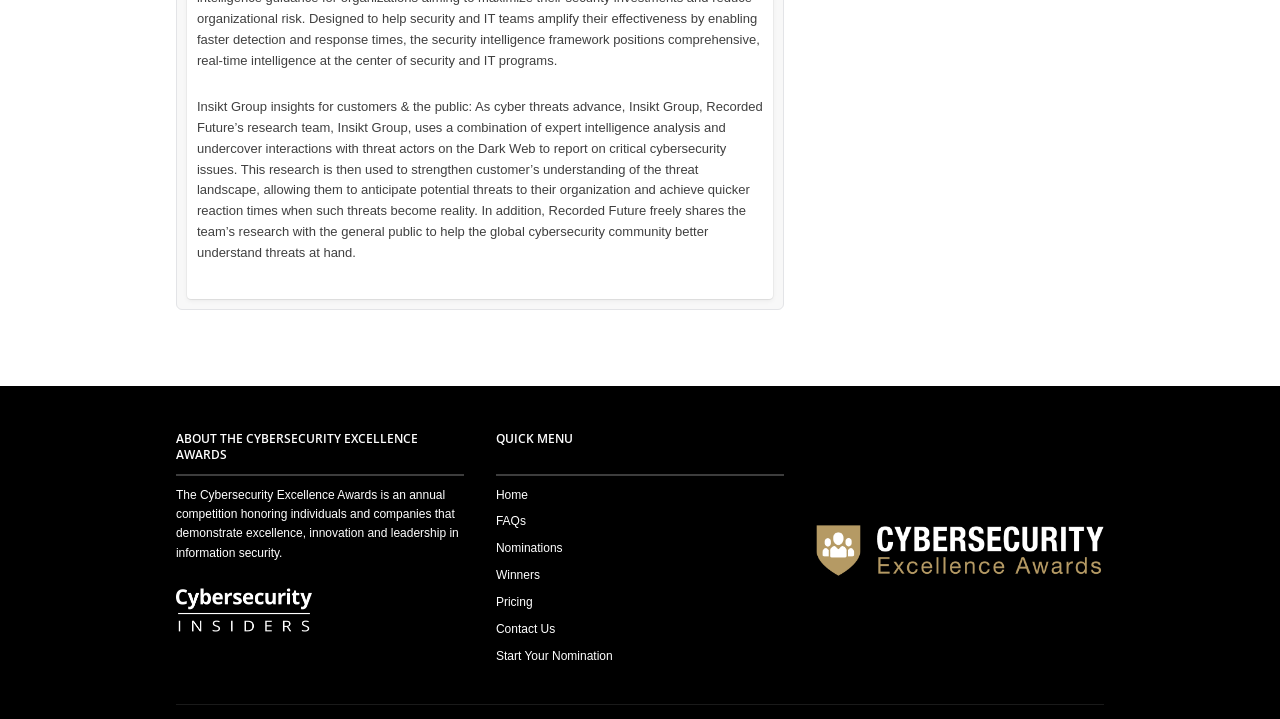Identify the bounding box coordinates of the region that needs to be clicked to carry out this instruction: "Learn about the Cybersecurity Excellence Awards". Provide these coordinates as four float numbers ranging from 0 to 1, i.e., [left, top, right, bottom].

[0.637, 0.753, 0.863, 0.78]